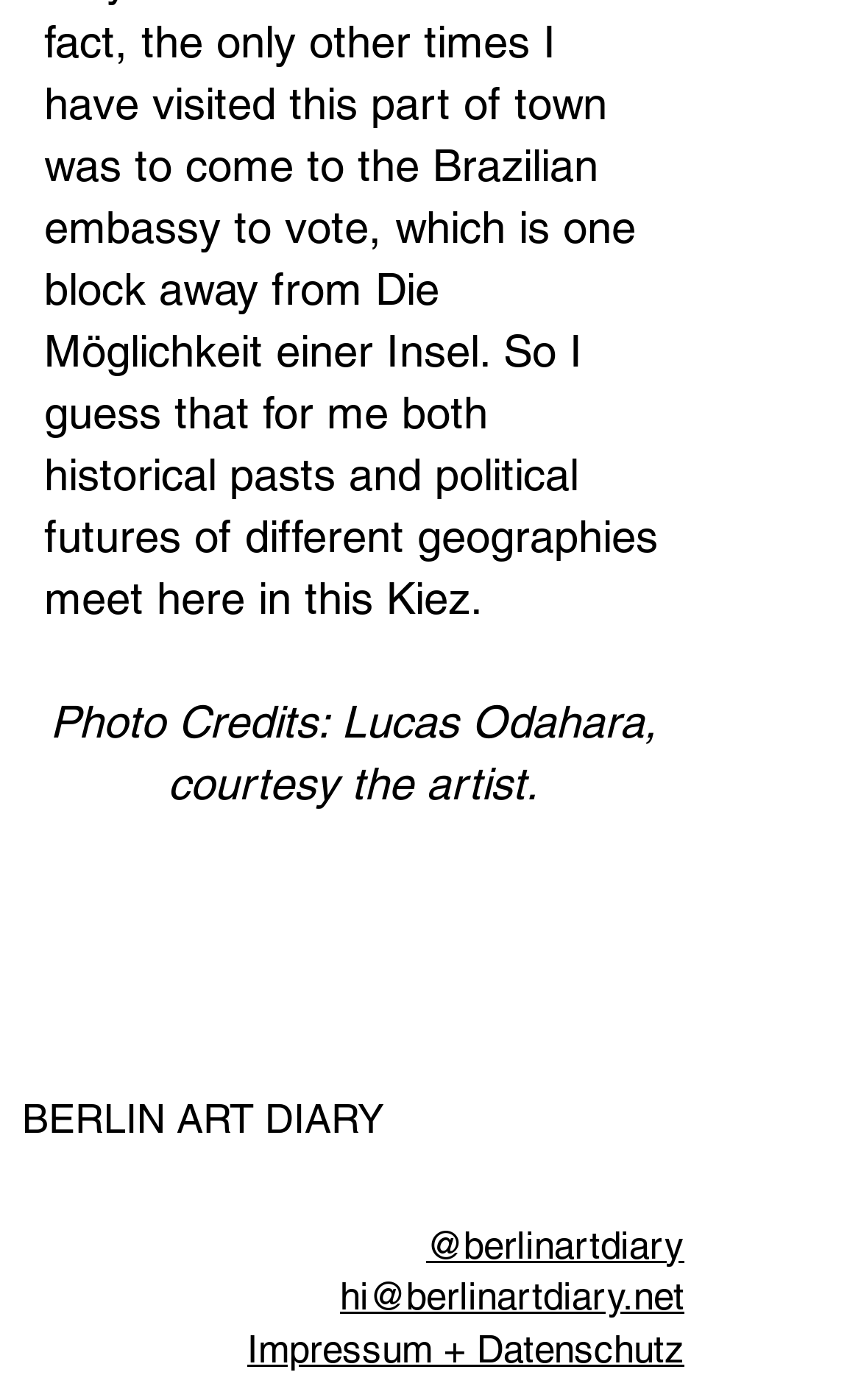Give the bounding box coordinates for this UI element: "Impressum + Datenschutz". The coordinates should be four float numbers between 0 and 1, arranged as [left, top, right, bottom].

[0.287, 0.948, 0.795, 0.98]